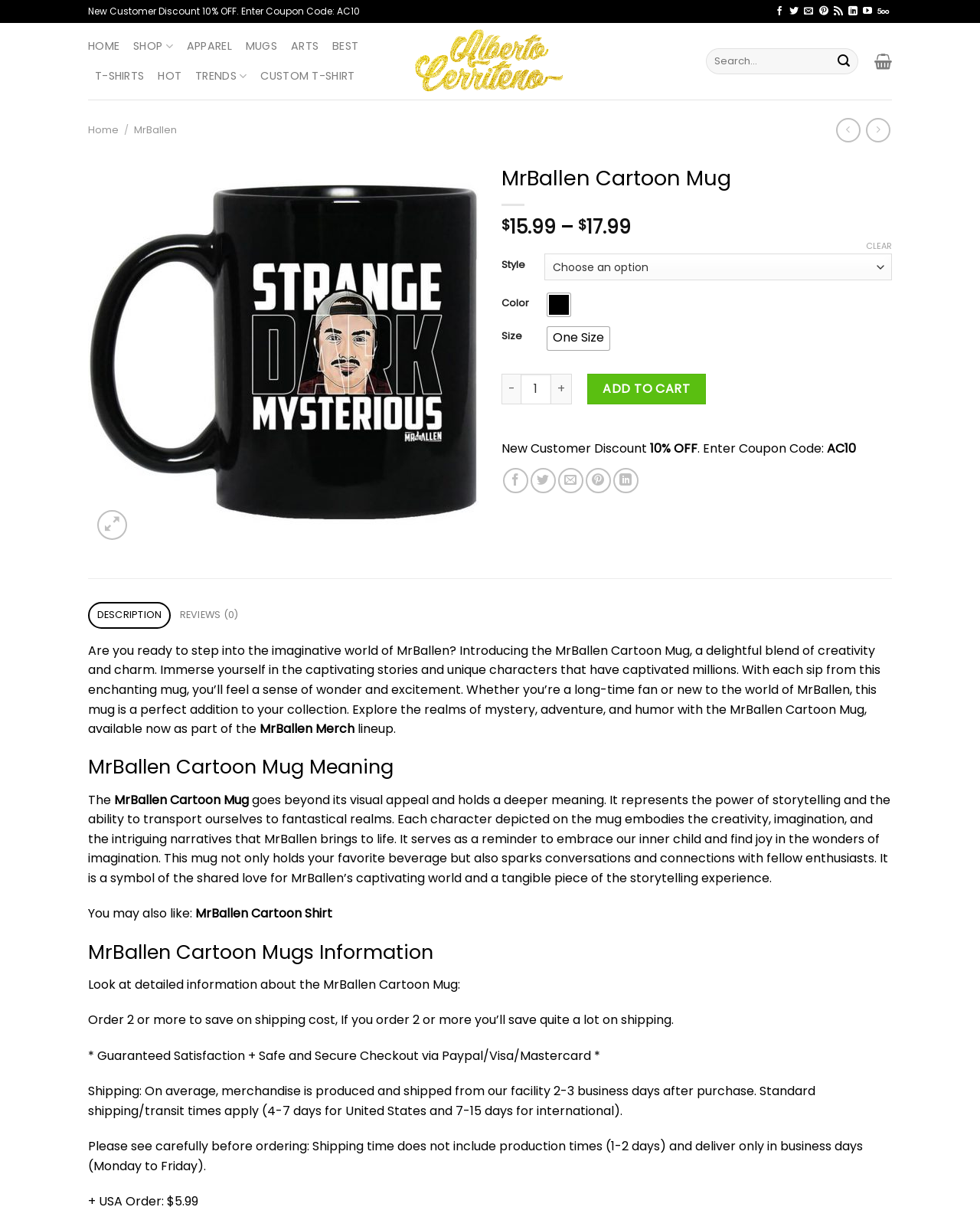Please determine the bounding box coordinates of the section I need to click to accomplish this instruction: "Search for a product".

[0.721, 0.04, 0.878, 0.061]